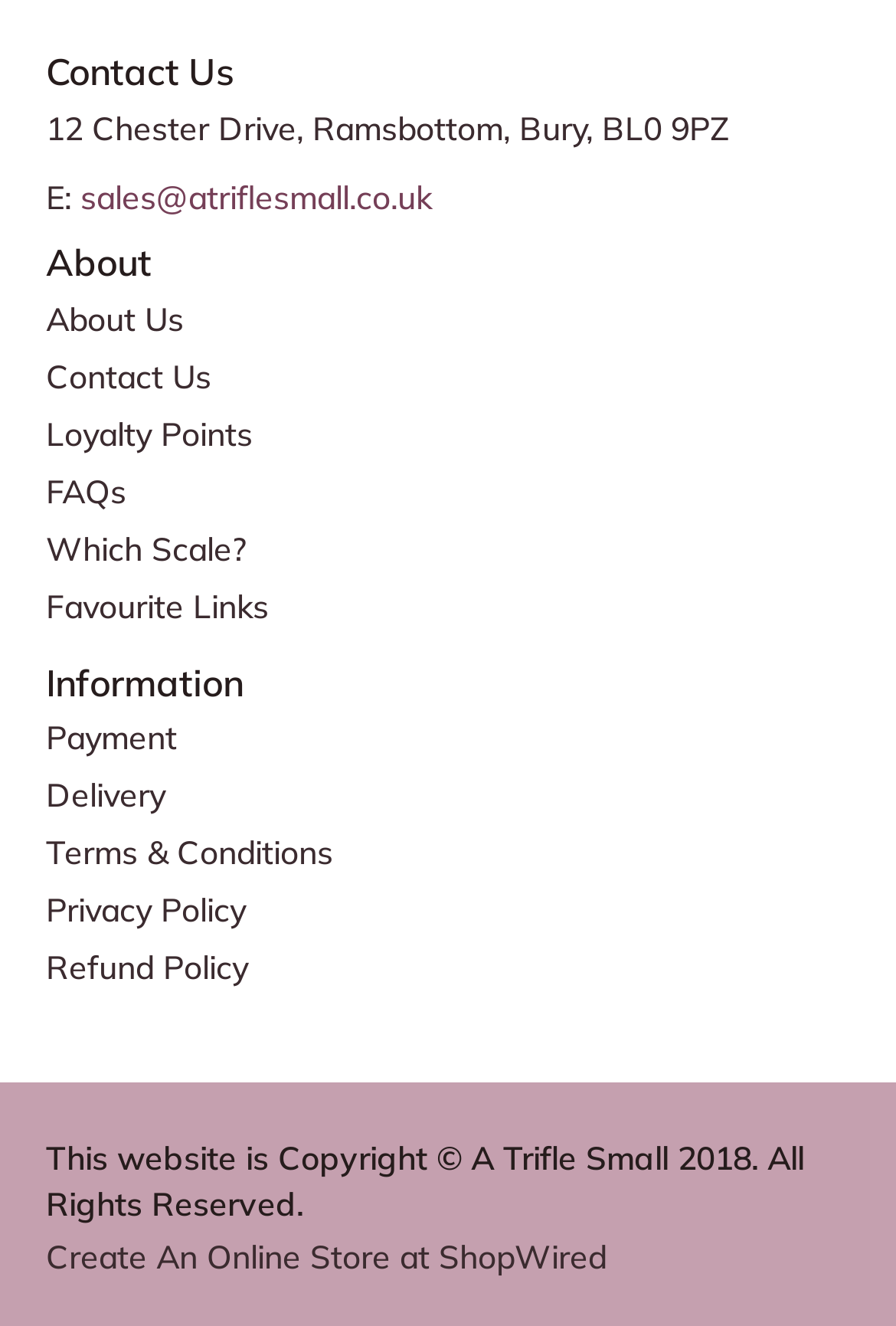What is the email address for sales?
From the details in the image, answer the question comprehensively.

I found the email address for sales by looking at the link element that contains the email address, which is 'sales@atriflesmall.co.uk'.